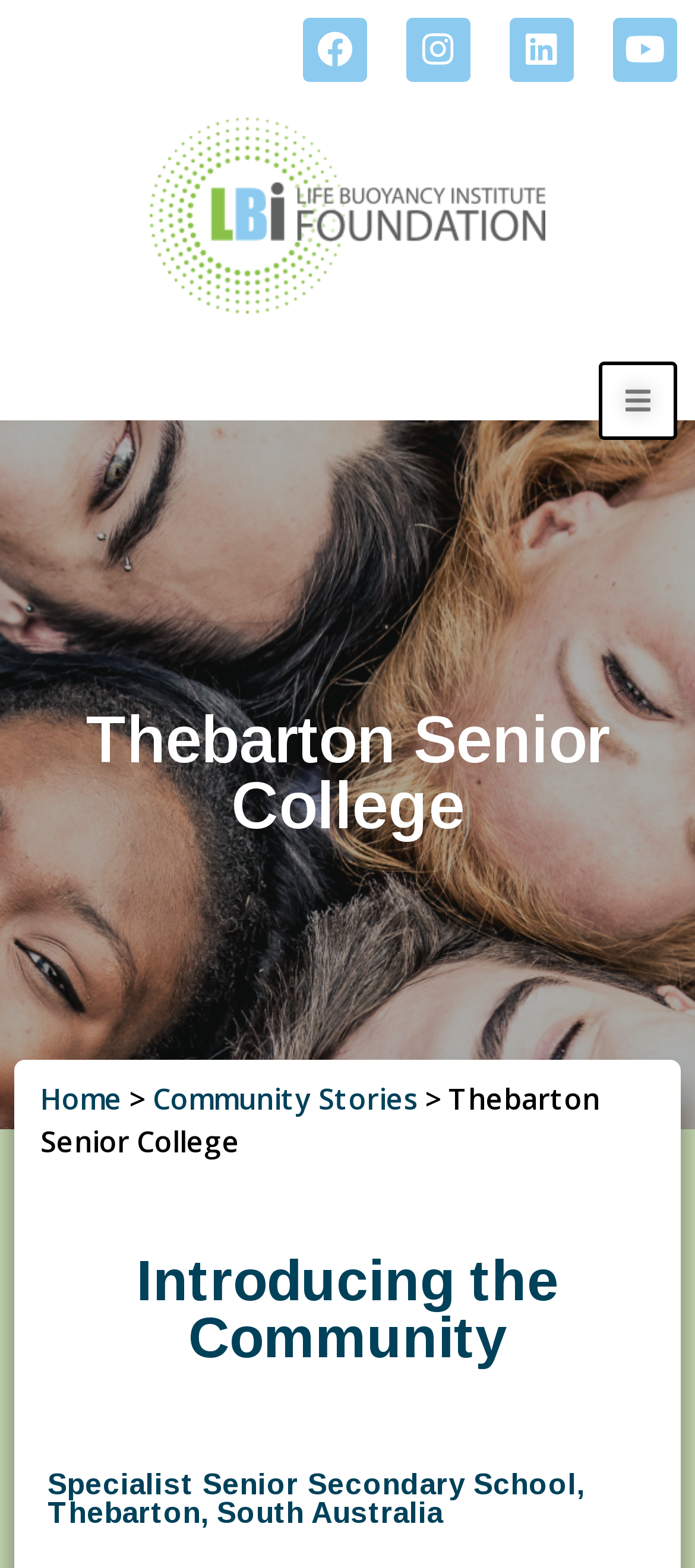Generate a thorough caption detailing the webpage content.

The webpage is about Thebarton Senior College, a specialist senior secondary school in Thebarton, South Australia. At the top left corner, there is a logo of the college, which is a cropped version of the full logo in full color. Below the logo, there are four social media links, namely Facebook, Instagram, Linkedin, and Youtube, aligned horizontally from left to right.

On the top right corner, there is a button with no text. Below the social media links, the title "Thebarton Senior College" is prominently displayed. Underneath the title, there is a navigation section with breadcrumbs, showing the path "Home > Community Stories > Thebarton Senior College".

The main content of the webpage is divided into two sections. The first section is headed by "Introducing the Community", and the second section is headed by "Specialist Senior Secondary School, Thebarton, South Australia". The webpage appears to be a community partner story detailing how Thebarton Senior College is building a wellbeing and trauma responsive educational community.